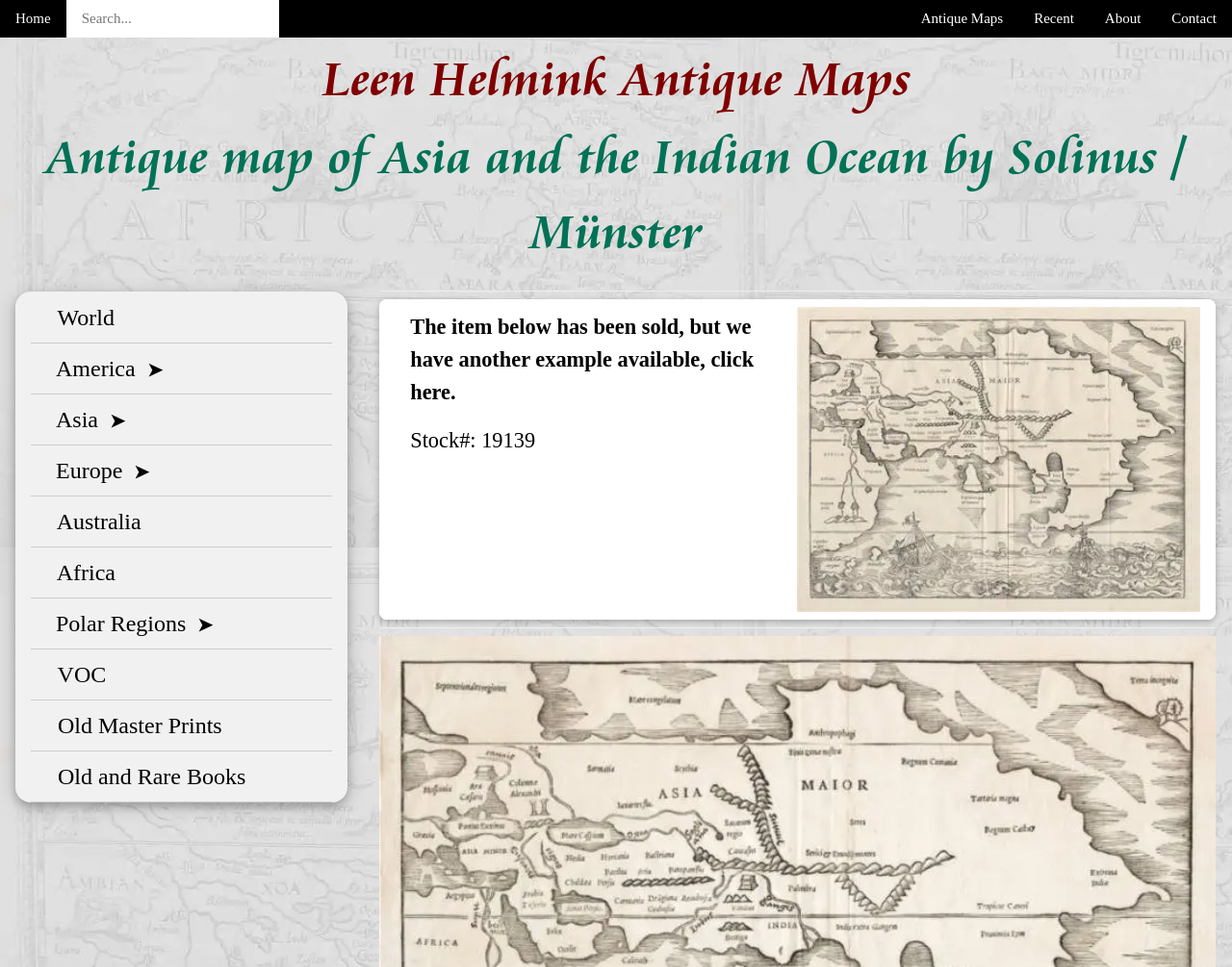Please answer the following question using a single word or phrase: 
What regions of maps are available on this website?

Asia, Europe, America, Africa, Australia, Polar Regions